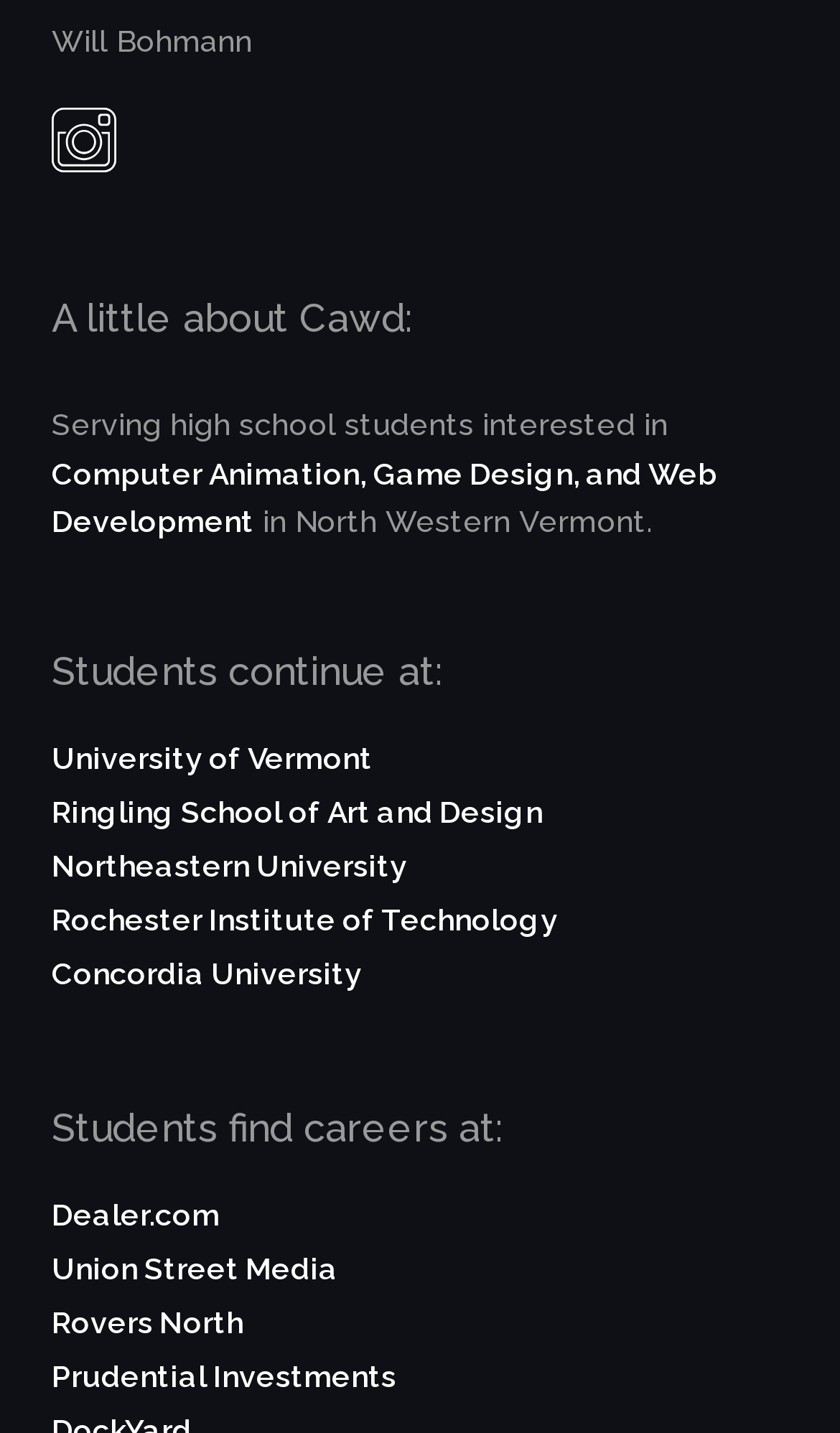Respond to the question below with a single word or phrase: Who is the author of this webpage?

Will Bohmann